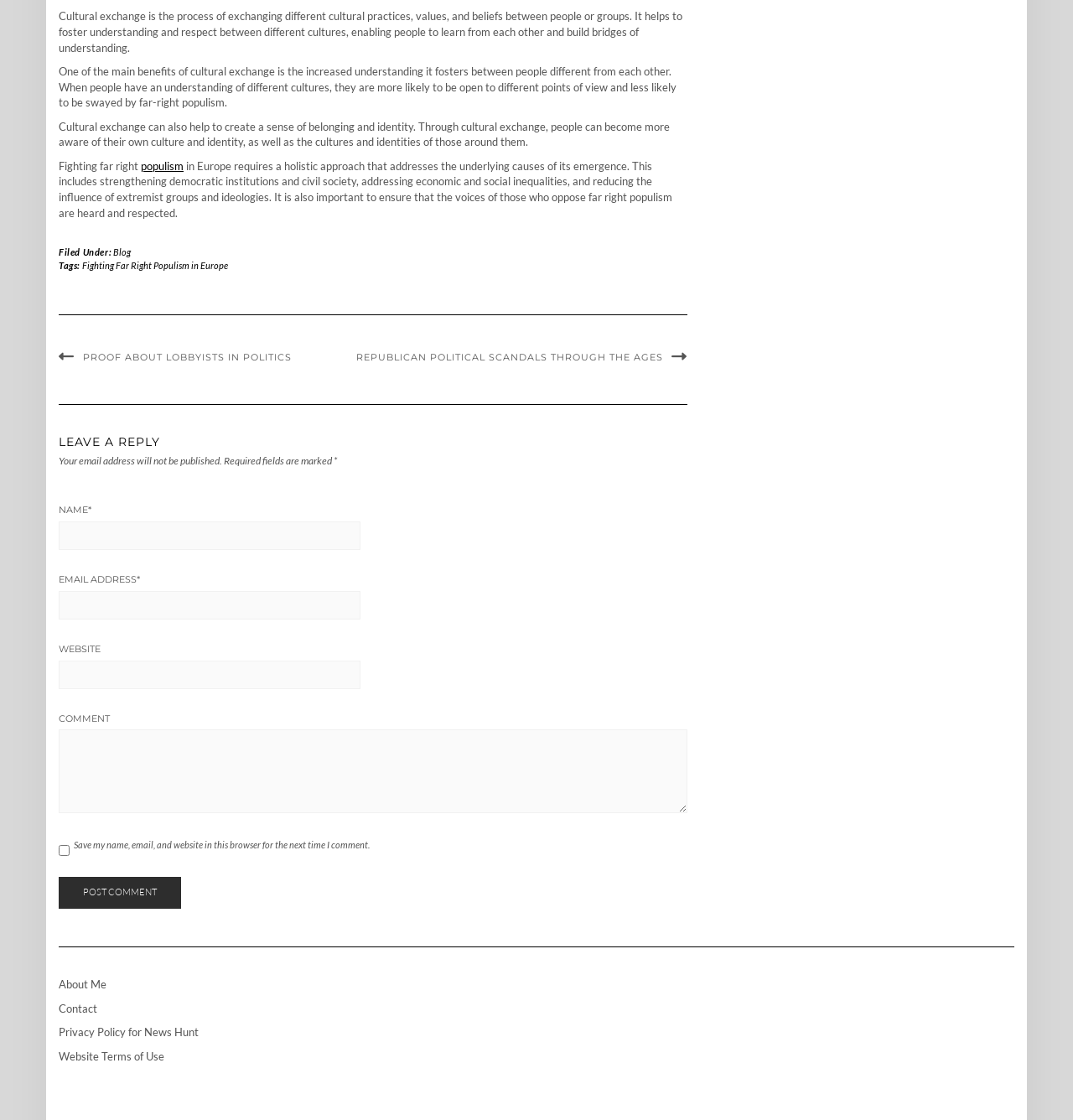What is the orientation of the separator at [0.055, 0.281, 0.641, 0.282]?
Provide a concise answer using a single word or phrase based on the image.

Horizontal